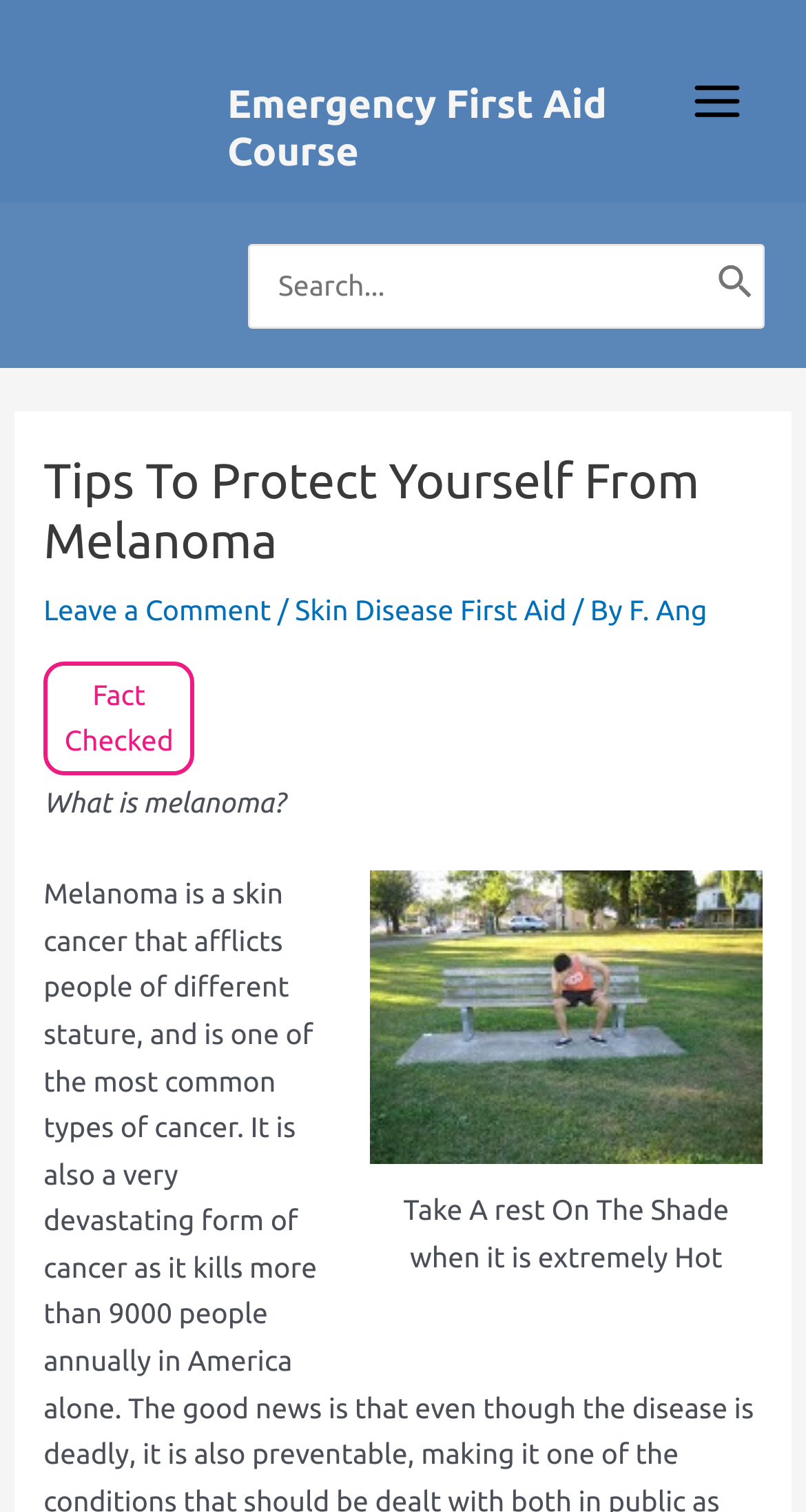What is the topic of the article?
Please utilize the information in the image to give a detailed response to the question.

The topic of the article can be determined by looking at the heading 'Tips To Protect Yourself From Melanoma' and the subheading 'What is melanoma?' which suggests that the article is about melanoma.